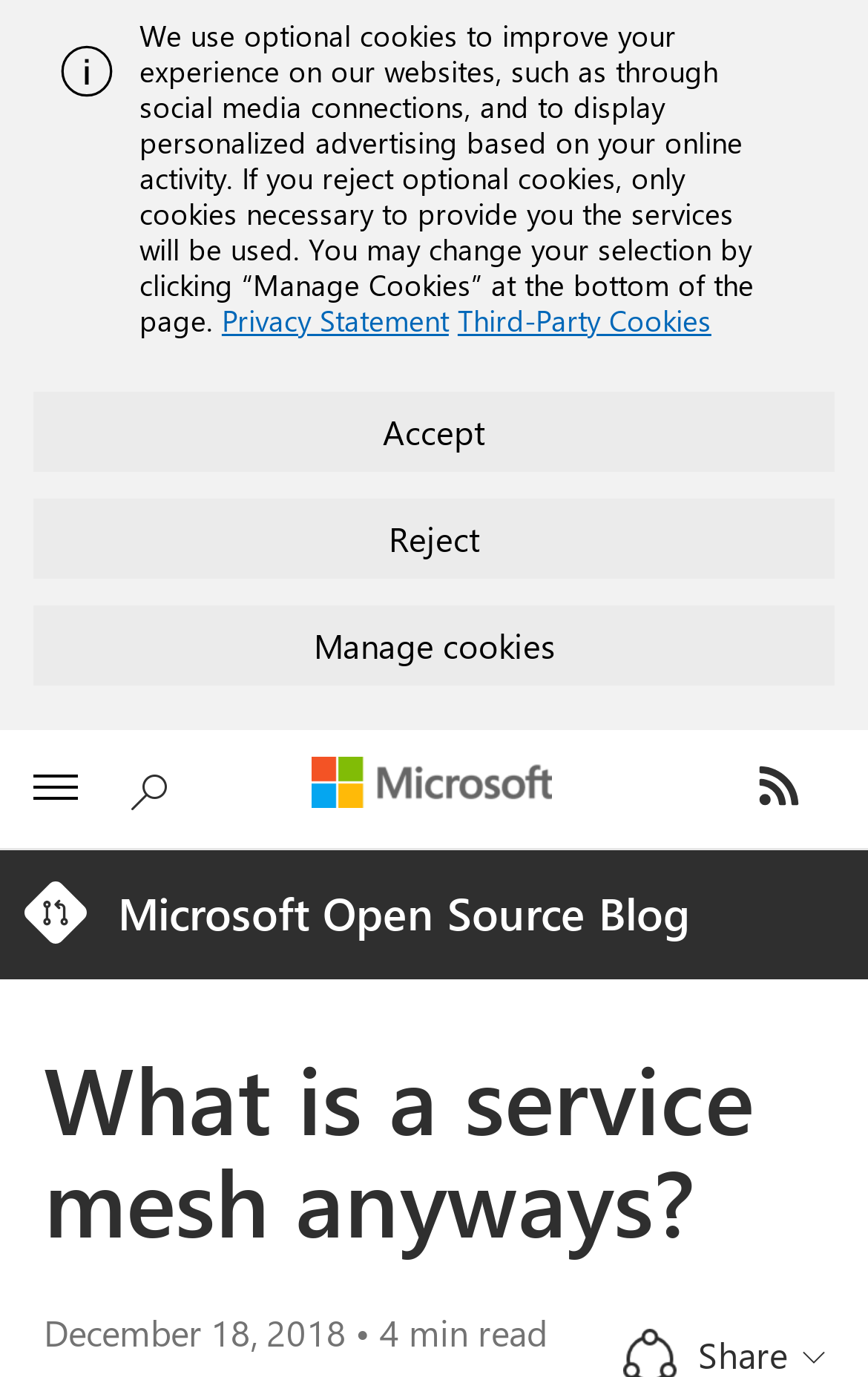Extract the text of the main heading from the webpage.

What is a service mesh anyways?